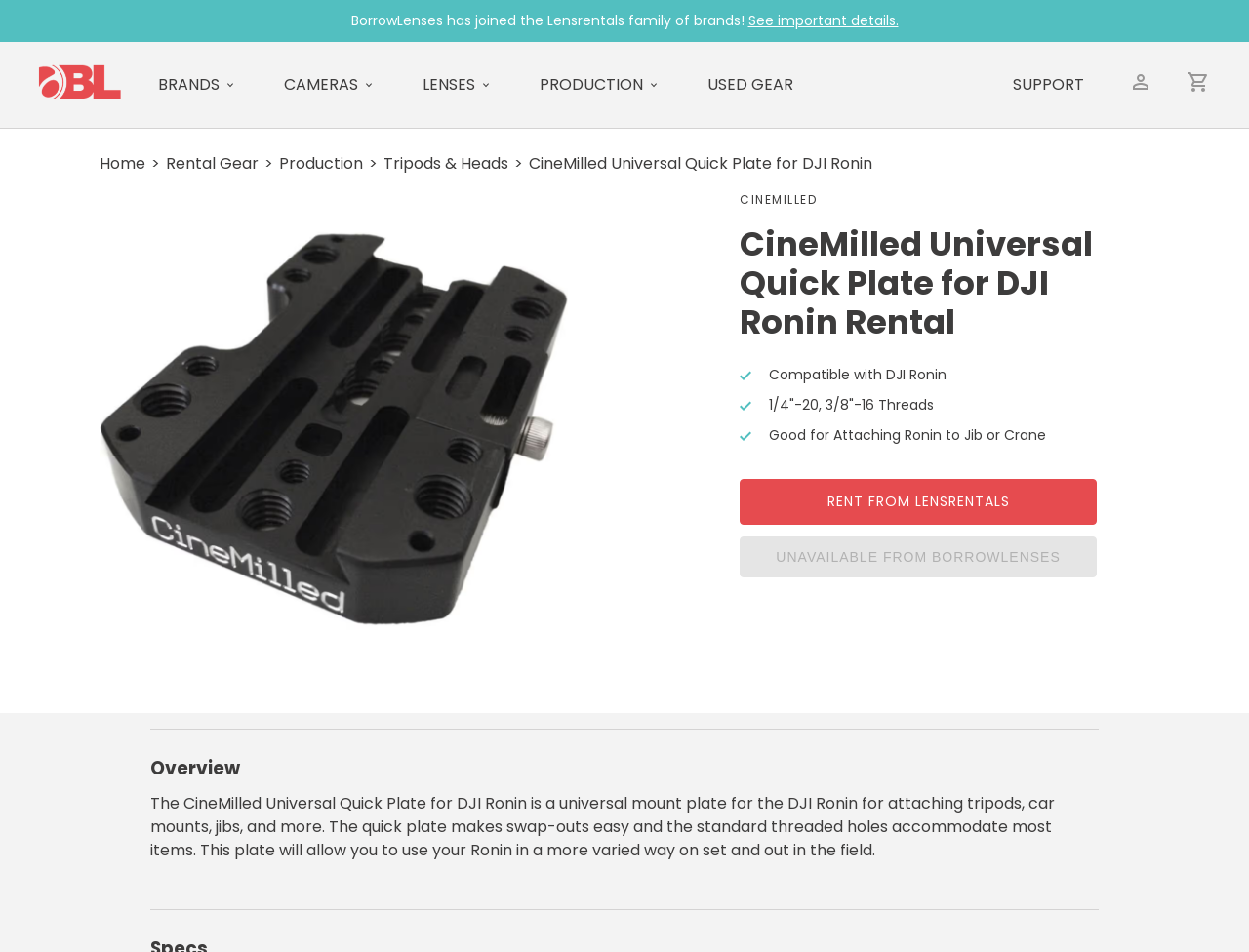Specify the bounding box coordinates of the area that needs to be clicked to achieve the following instruction: "View the Overview".

[0.12, 0.766, 0.88, 0.832]